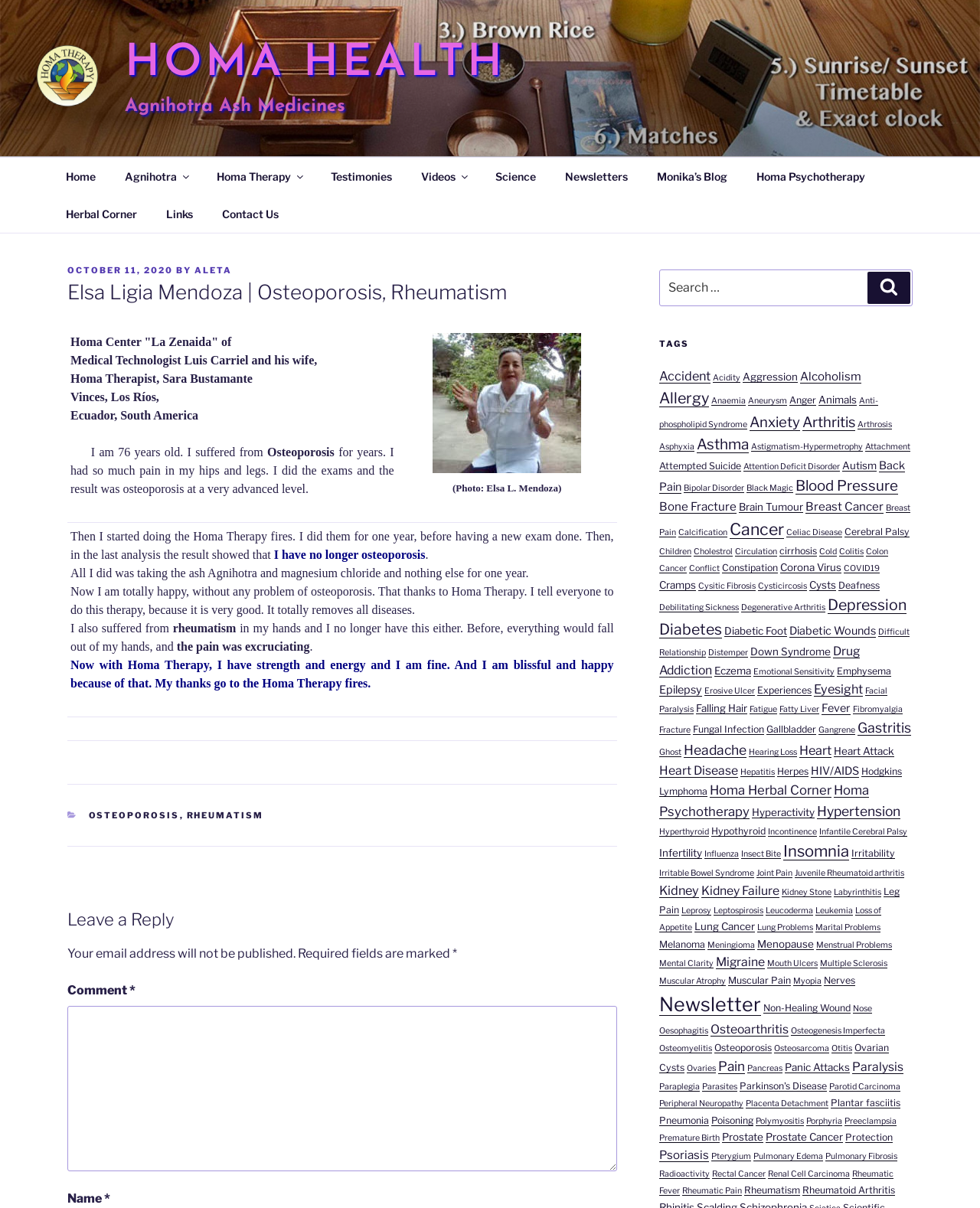Respond to the question below with a concise word or phrase:
What is the purpose of the search box?

To search for content